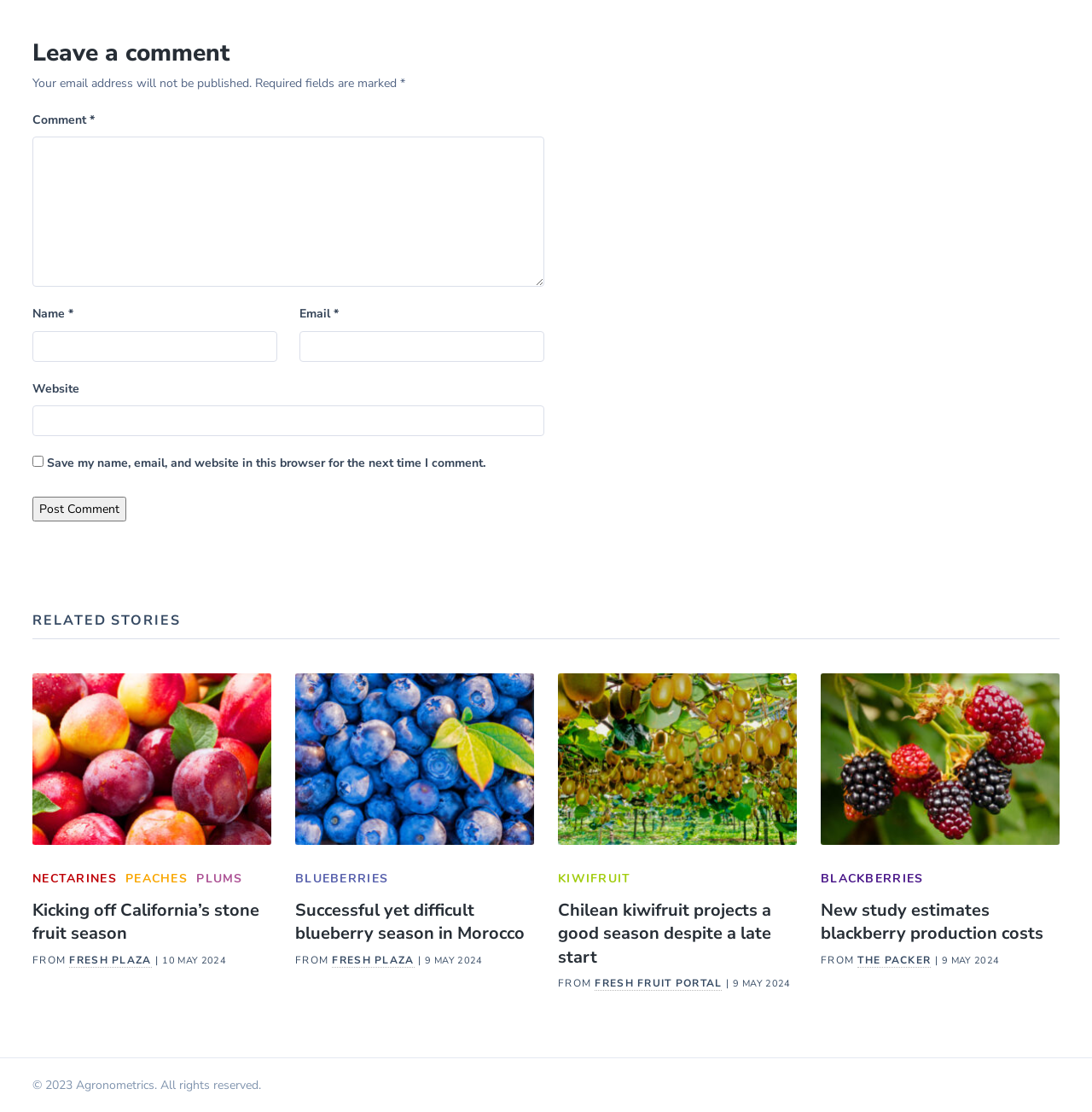How many comment fields are there?
Based on the image, provide a one-word or brief-phrase response.

4